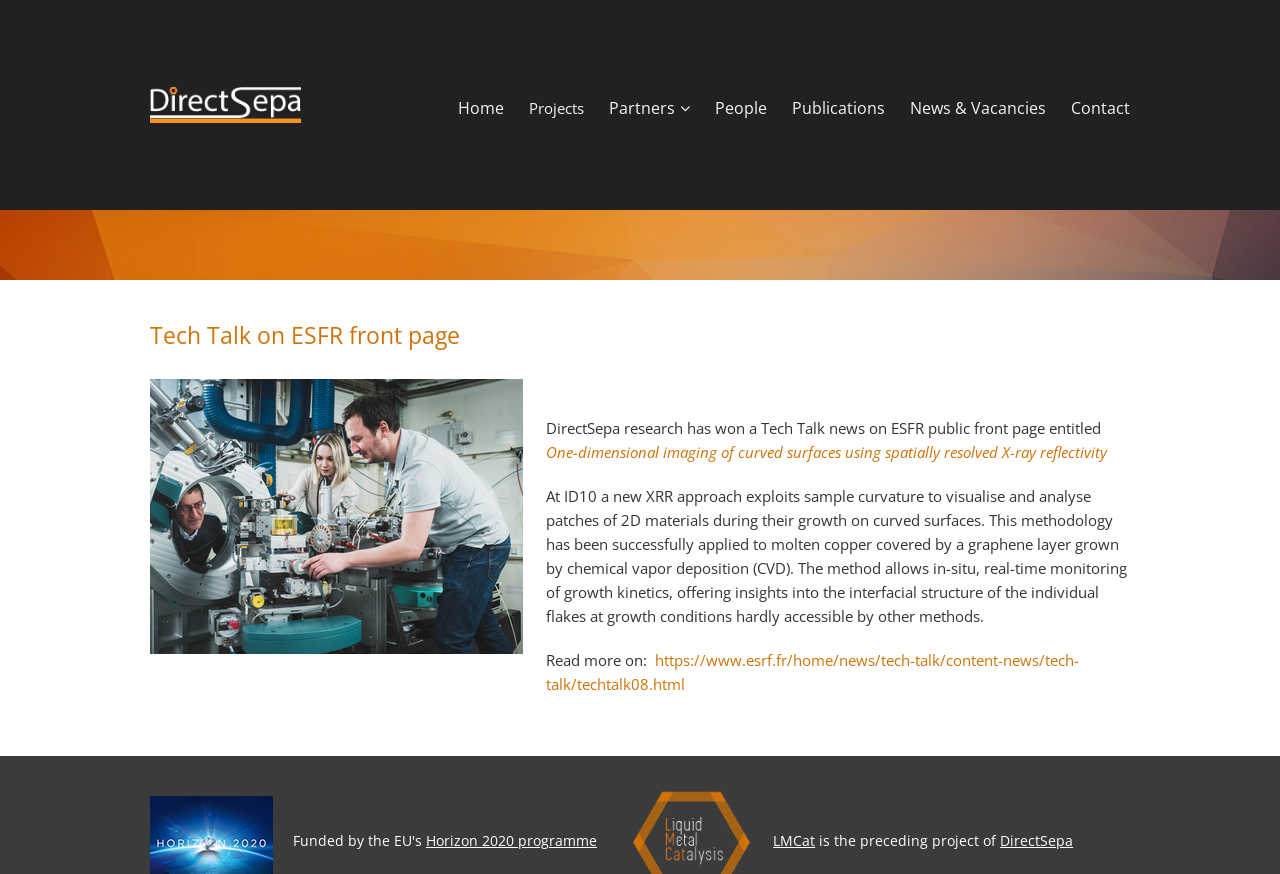What is the topic of the research mentioned?
Please use the visual content to give a single word or phrase answer.

2D materials growth